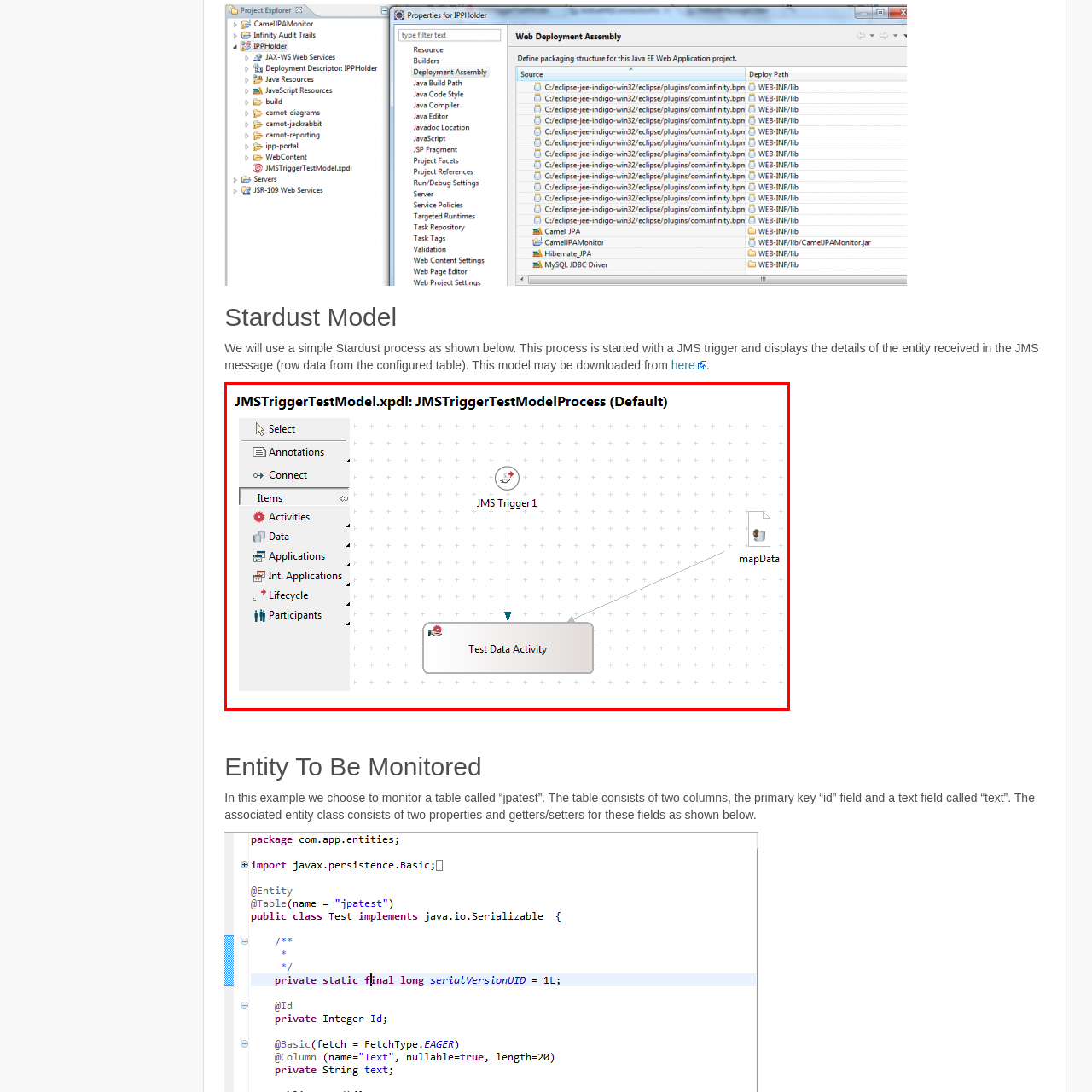What is the function of the 'mapData' element?
Review the image encased within the red bounding box and supply a detailed answer according to the visual information available.

The 'mapData' element is likely responsible for data mapping or transformation within the workflow, as it is adjacent to the 'Test Data Activity' box in the process diagram.